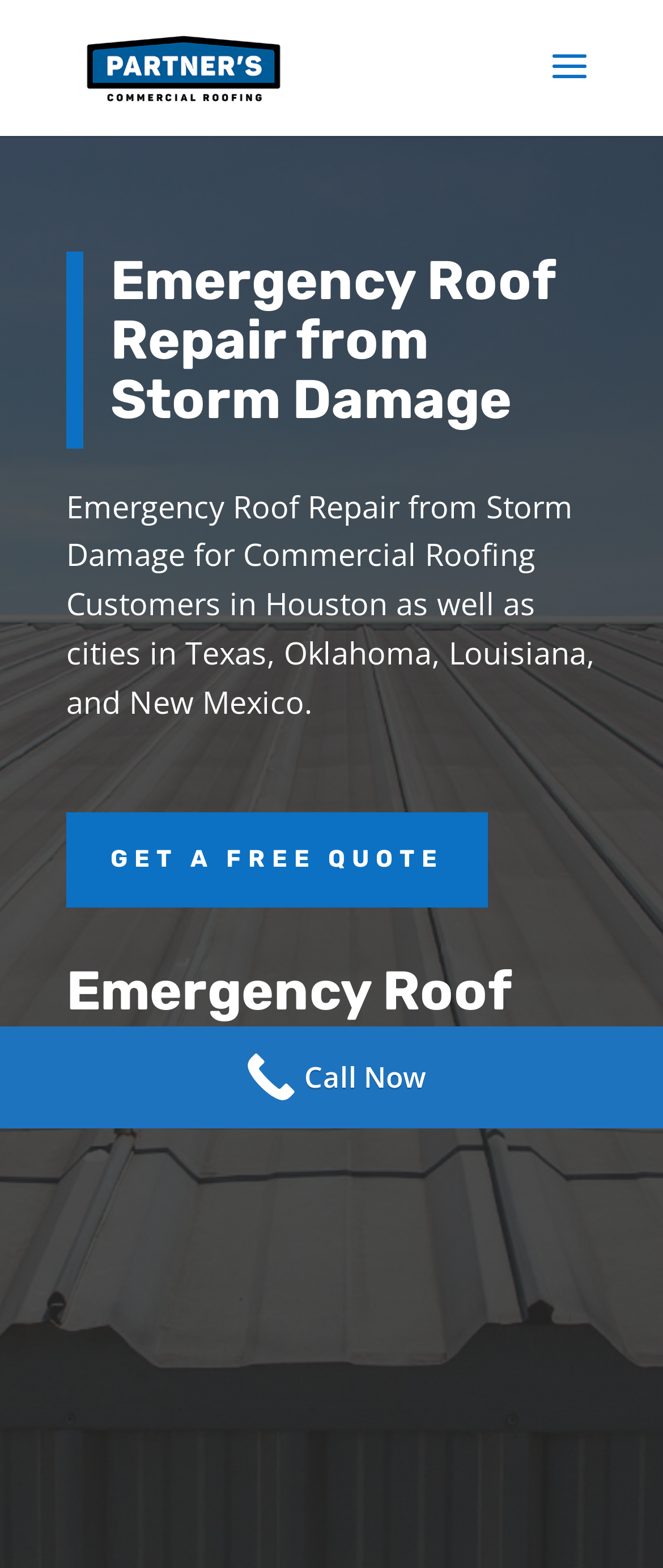What action can be taken by calling the phone number?
Please provide a full and detailed response to the question.

The action that can be taken by calling the phone number is obtained from the link element 'Call Now' at the bottom of the webpage, which suggests that users can call the company's phone number to take immediate action.